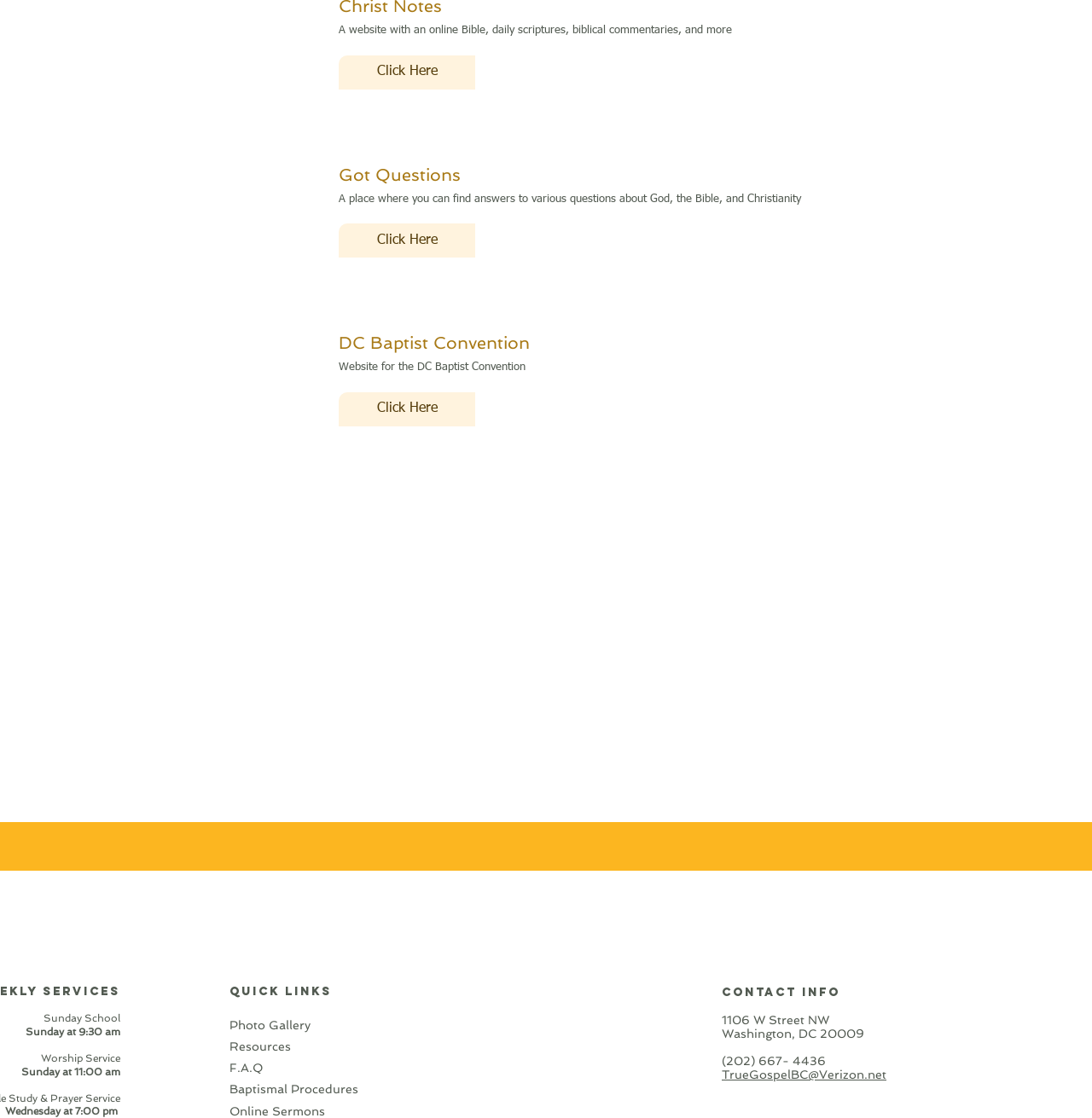Could you locate the bounding box coordinates for the section that should be clicked to accomplish this task: "Visit the 'Got Questions' section".

[0.31, 0.147, 0.422, 0.165]